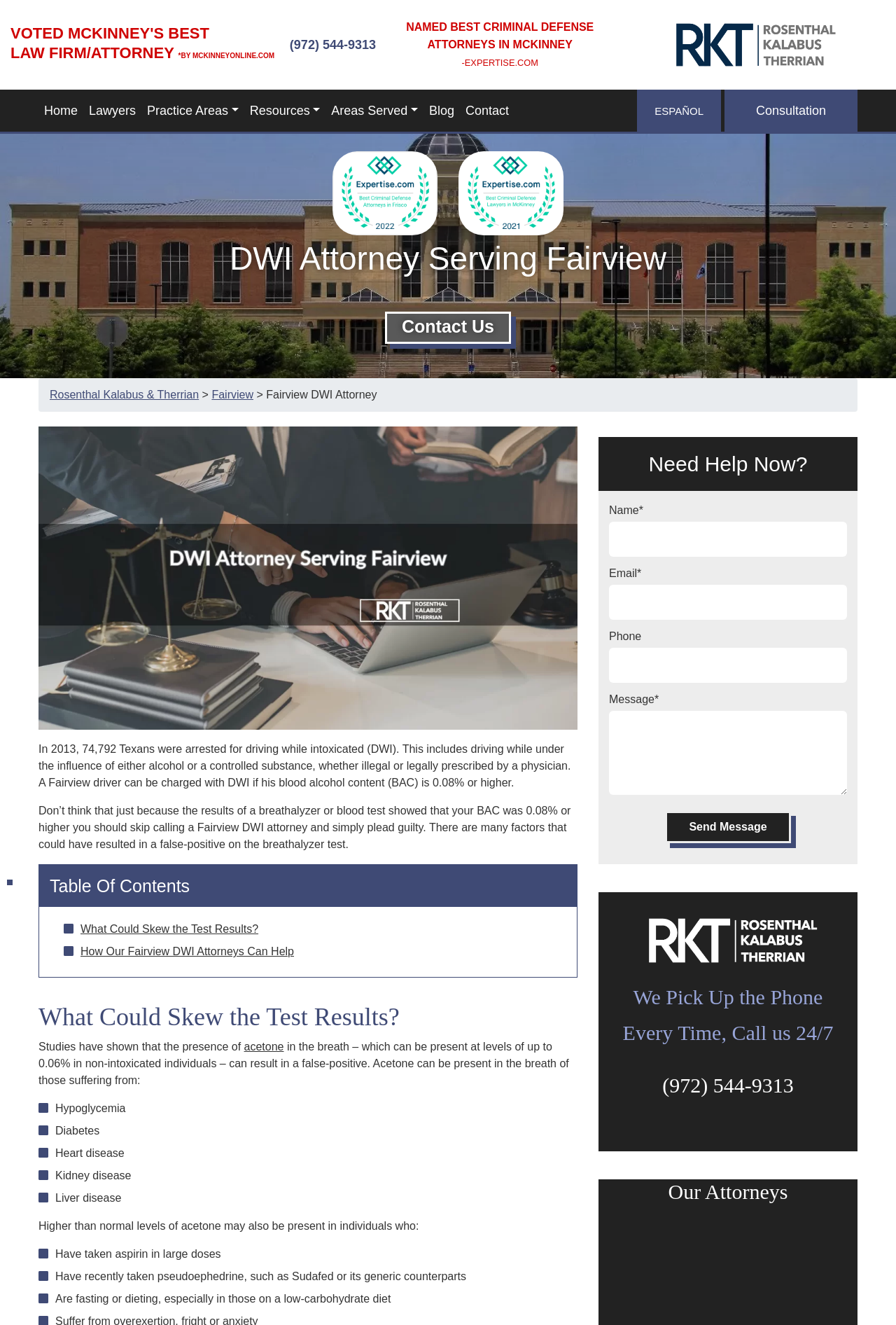Answer succinctly with a single word or phrase:
What is the name of the law firm?

Rosenthal Kalabus & Therrian